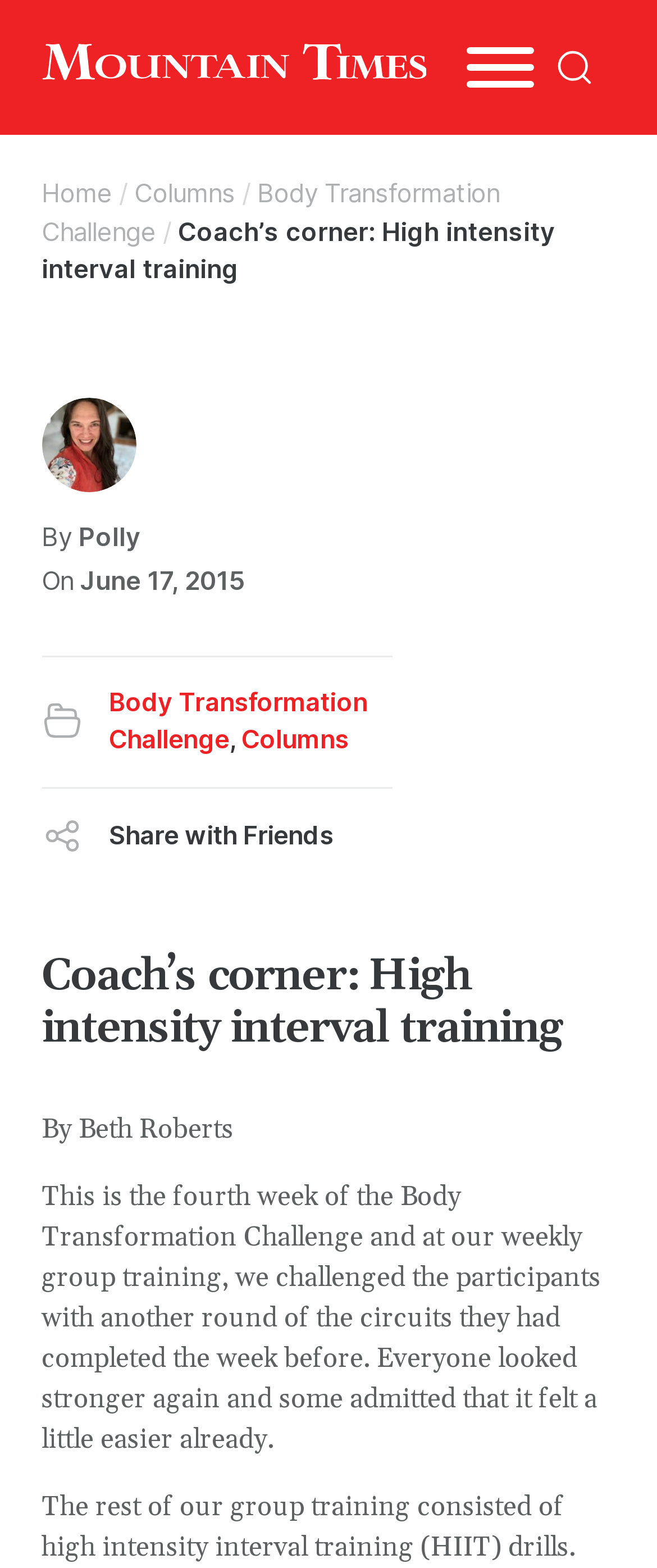Carefully examine the image and provide an in-depth answer to the question: Who is the author of this article?

I found the author's name by looking at the text 'By Beth Roberts' which is located below the main heading of the article.